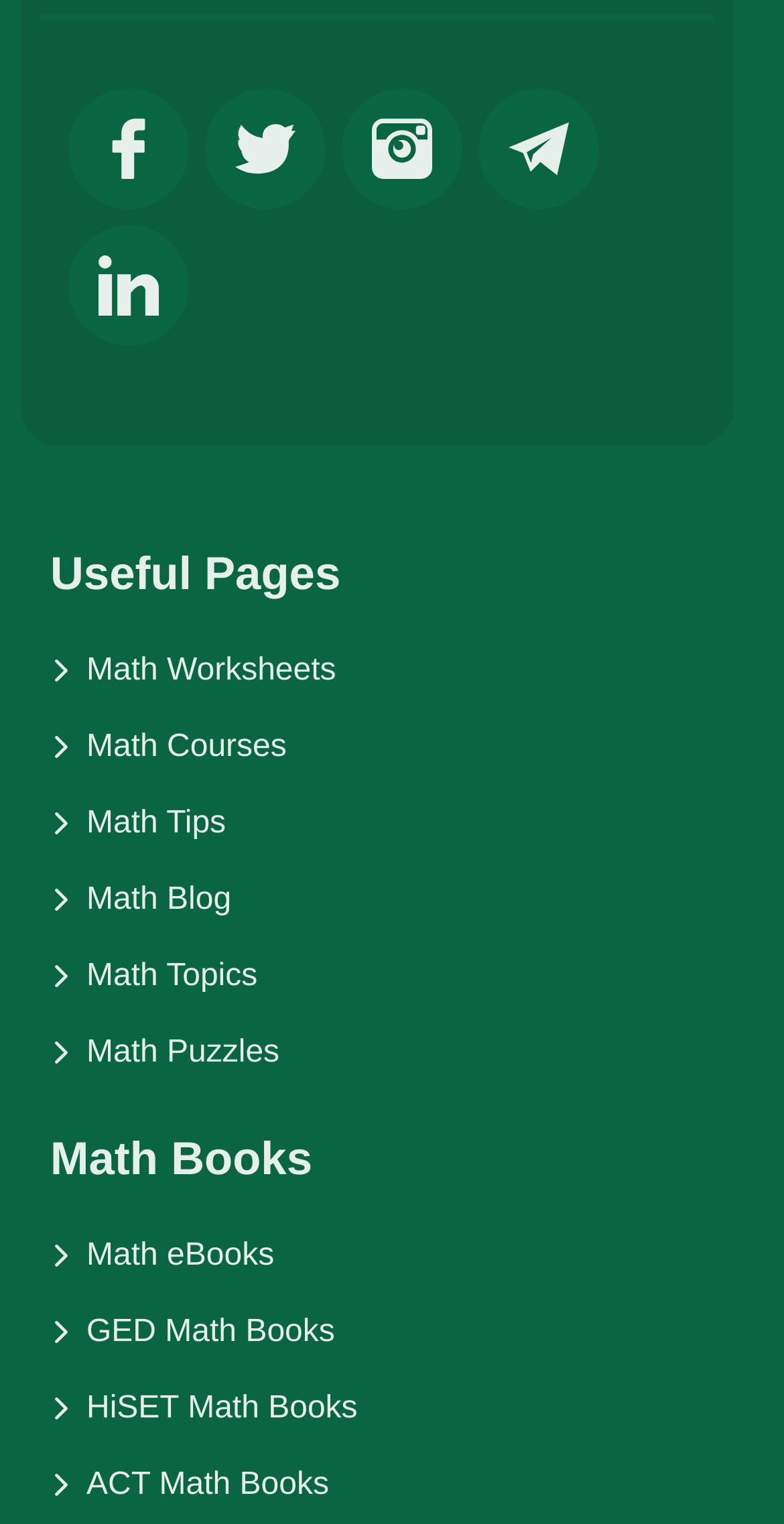Answer briefly with one word or phrase:
How many useful pages are listed?

6